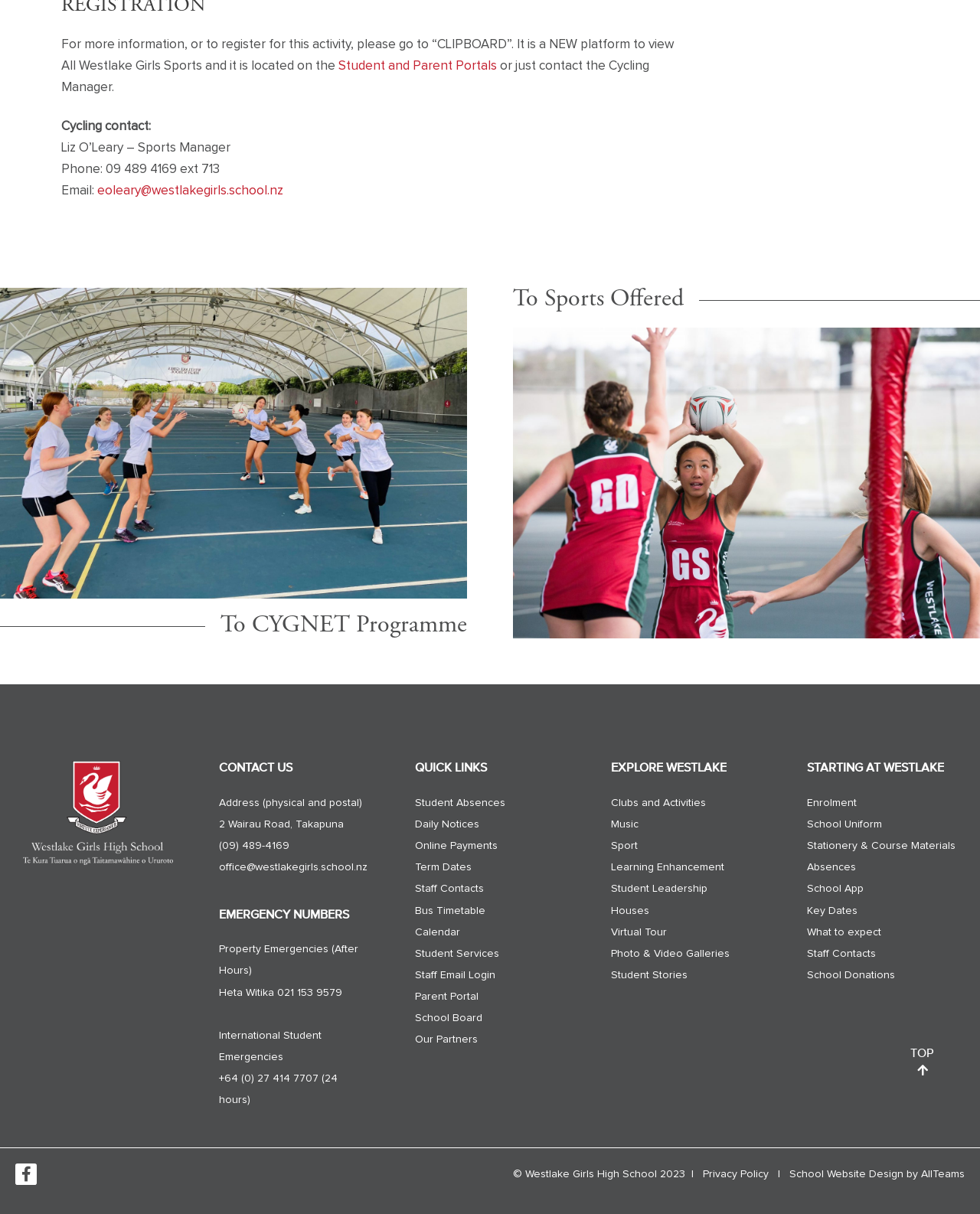Pinpoint the bounding box coordinates of the element that must be clicked to accomplish the following instruction: "contact the cycling manager". The coordinates should be in the format of four float numbers between 0 and 1, i.e., [left, top, right, bottom].

[0.099, 0.152, 0.289, 0.162]